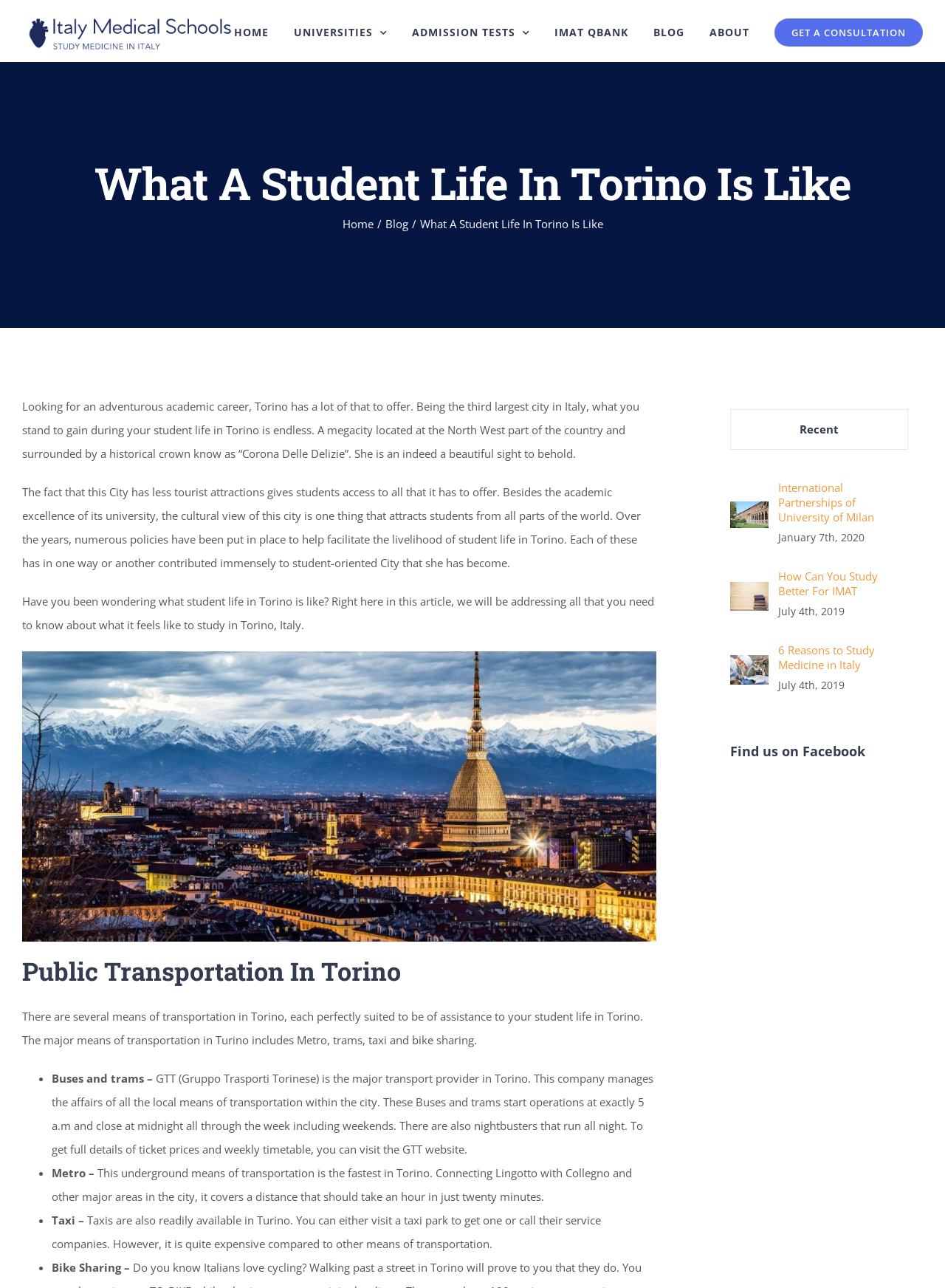Generate the text content of the main headline of the webpage.

What A Student Life In Torino Is Like